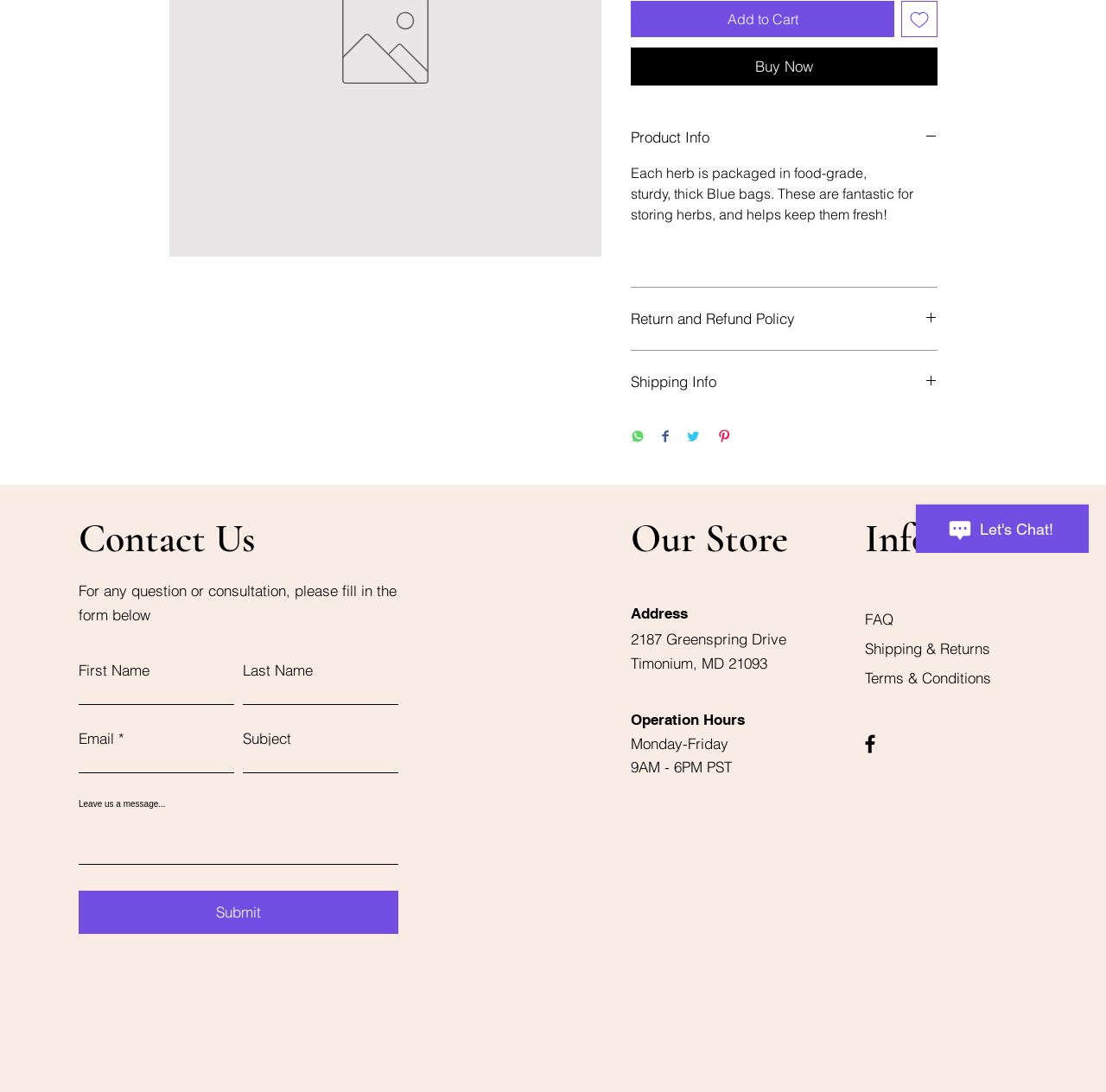Identify and provide the bounding box coordinates of the UI element described: "Product Info". The coordinates should be formatted as [left, top, right, bottom], with each number being a float between 0 and 1.

[0.57, 0.116, 0.848, 0.135]